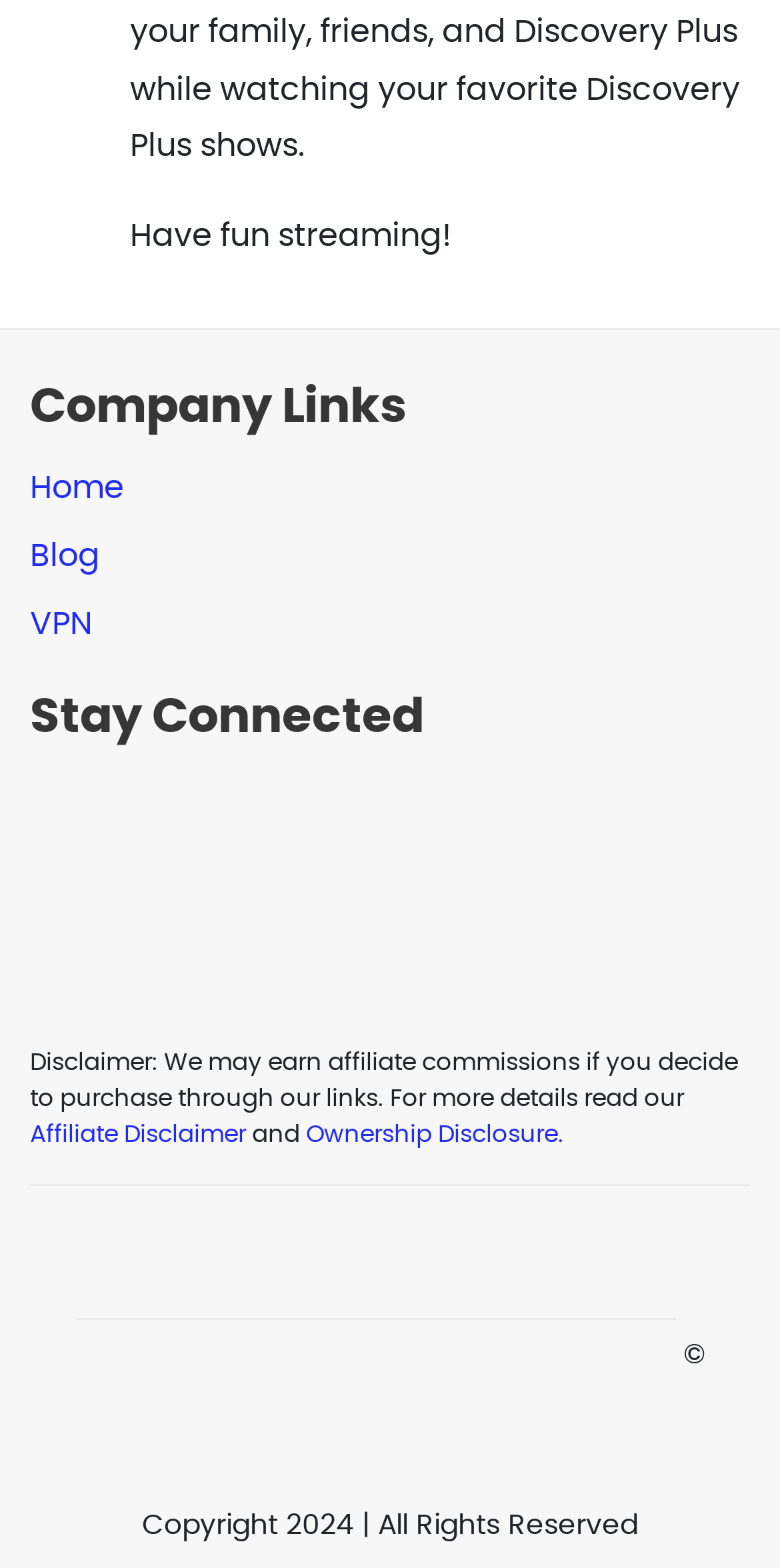Find the bounding box coordinates for the HTML element described as: "Blog". The coordinates should consist of four float values between 0 and 1, i.e., [left, top, right, bottom].

[0.038, 0.344, 0.128, 0.364]